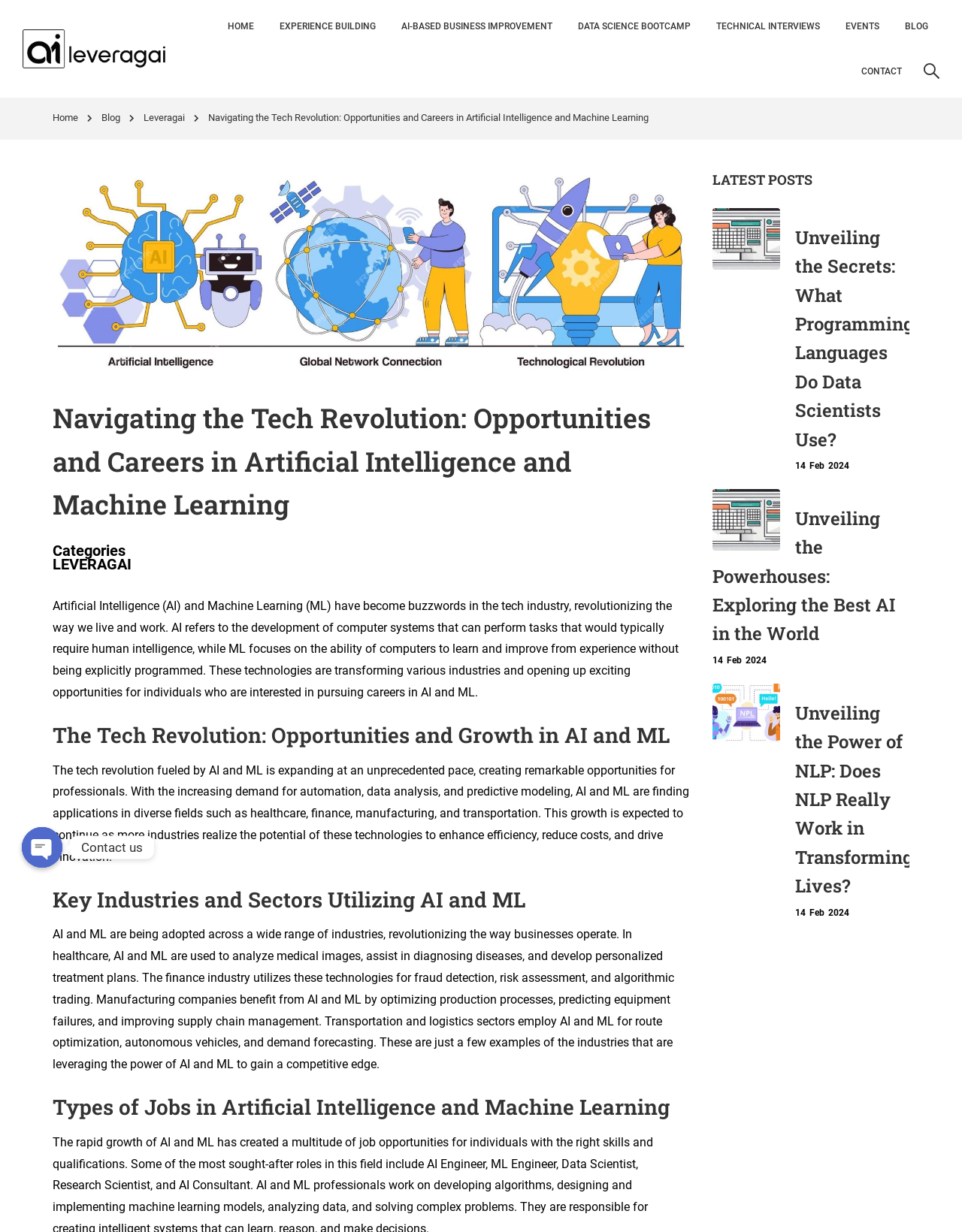Pinpoint the bounding box coordinates of the clickable element needed to complete the instruction: "Read the latest post 'Unveiling the Secrets: What Programming Languages Do Data Scientists Use?'". The coordinates should be provided as four float numbers between 0 and 1: [left, top, right, bottom].

[0.826, 0.181, 0.945, 0.368]